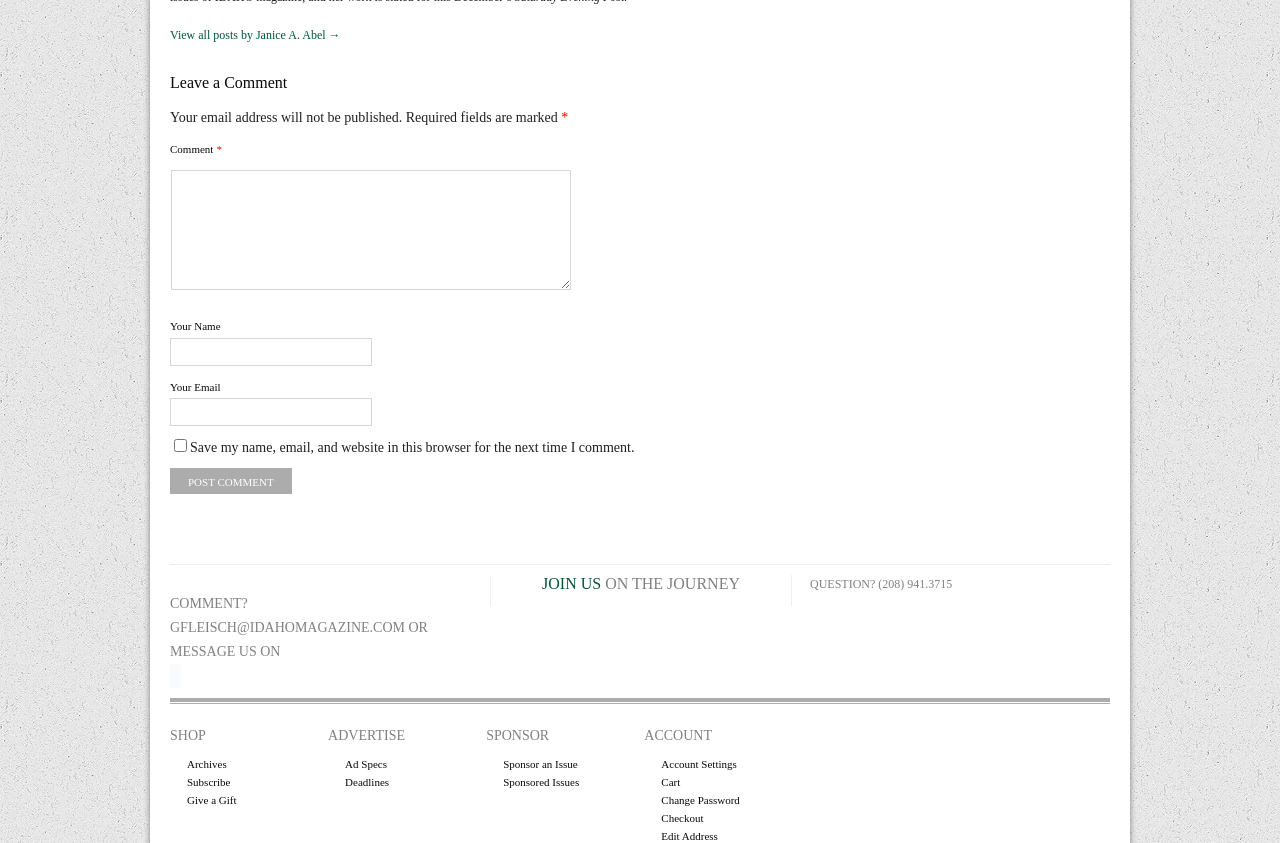Give a one-word or one-phrase response to the question: 
What is the text of the heading above the comment form?

Leave a Comment